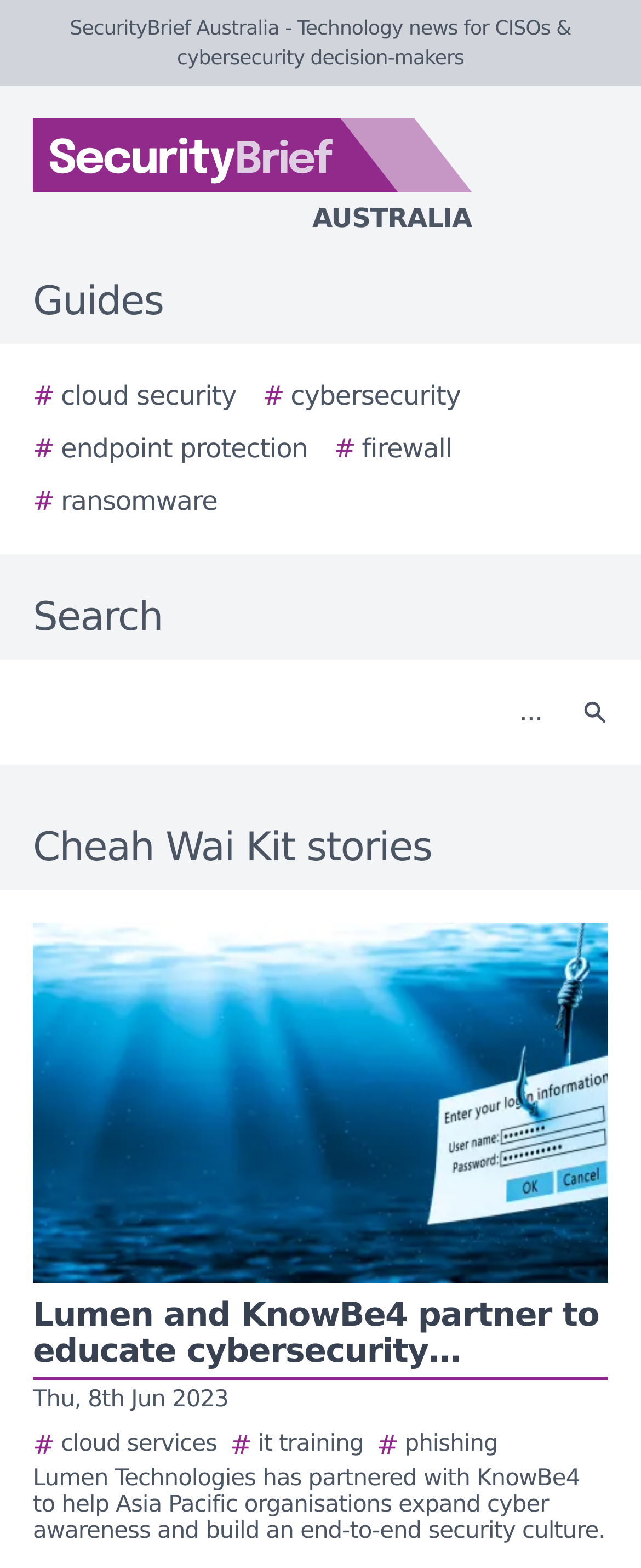What is the topic of the first story?
Examine the webpage screenshot and provide an in-depth answer to the question.

I determined the topic of the first story by looking at the link element with the text 'Story image Lumen and KnowBe4 partner to educate cybersecurity awareness Thu, 8th Jun 2023 # cloud services # it training # phishing'.